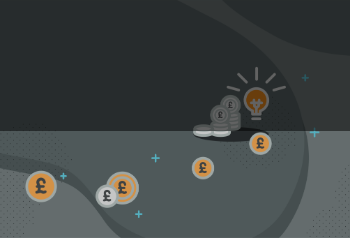What is the dominant color of the coins?
Give a single word or phrase answer based on the content of the image.

Orange and silver